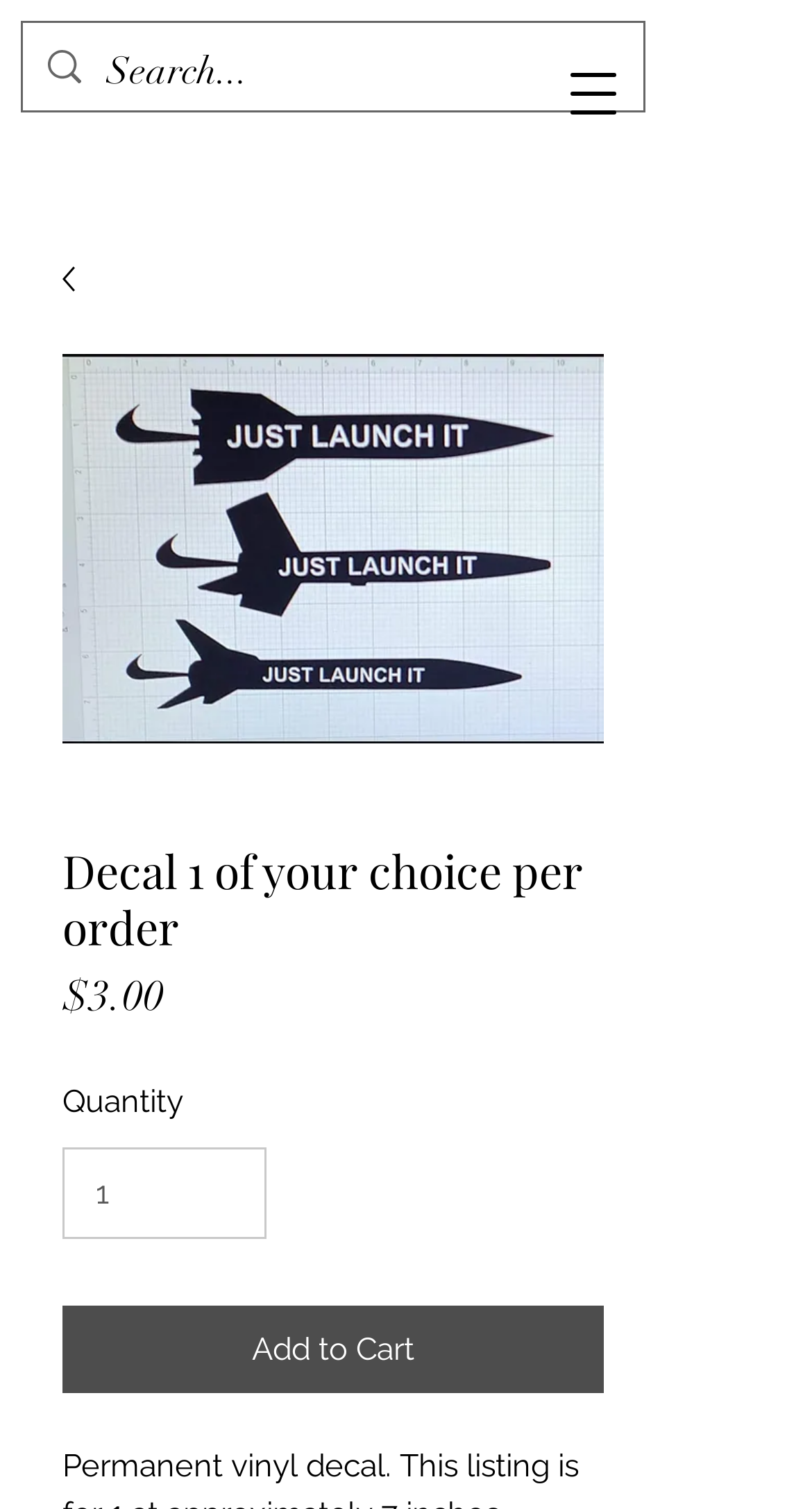Using the provided description: "aria-label="Open navigation menu"", find the bounding box coordinates of the corresponding UI element. The output should be four float numbers between 0 and 1, in the format [left, top, right, bottom].

[0.679, 0.034, 0.782, 0.09]